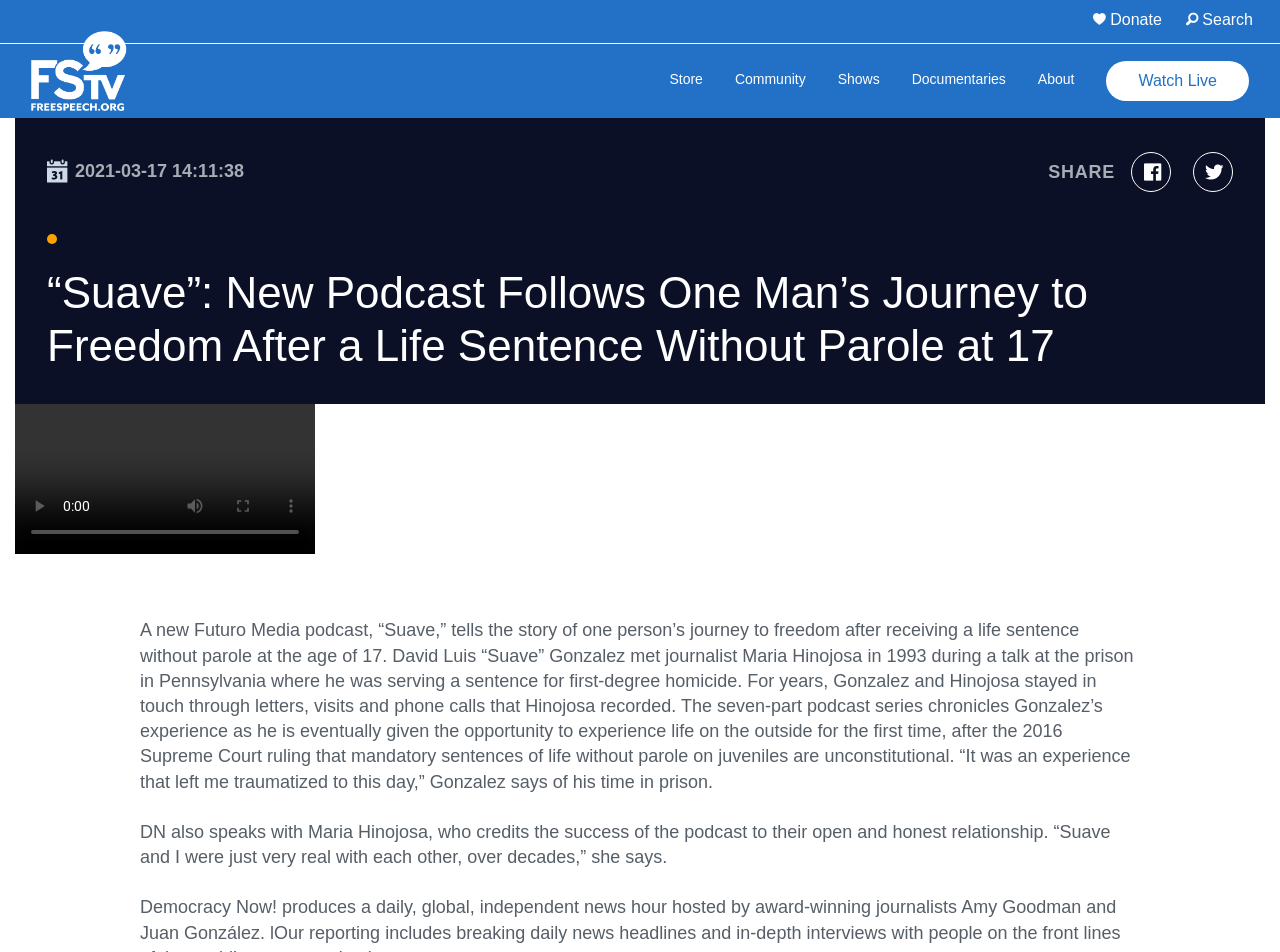Locate the coordinates of the bounding box for the clickable region that fulfills this instruction: "Play".

[0.012, 0.507, 0.049, 0.557]